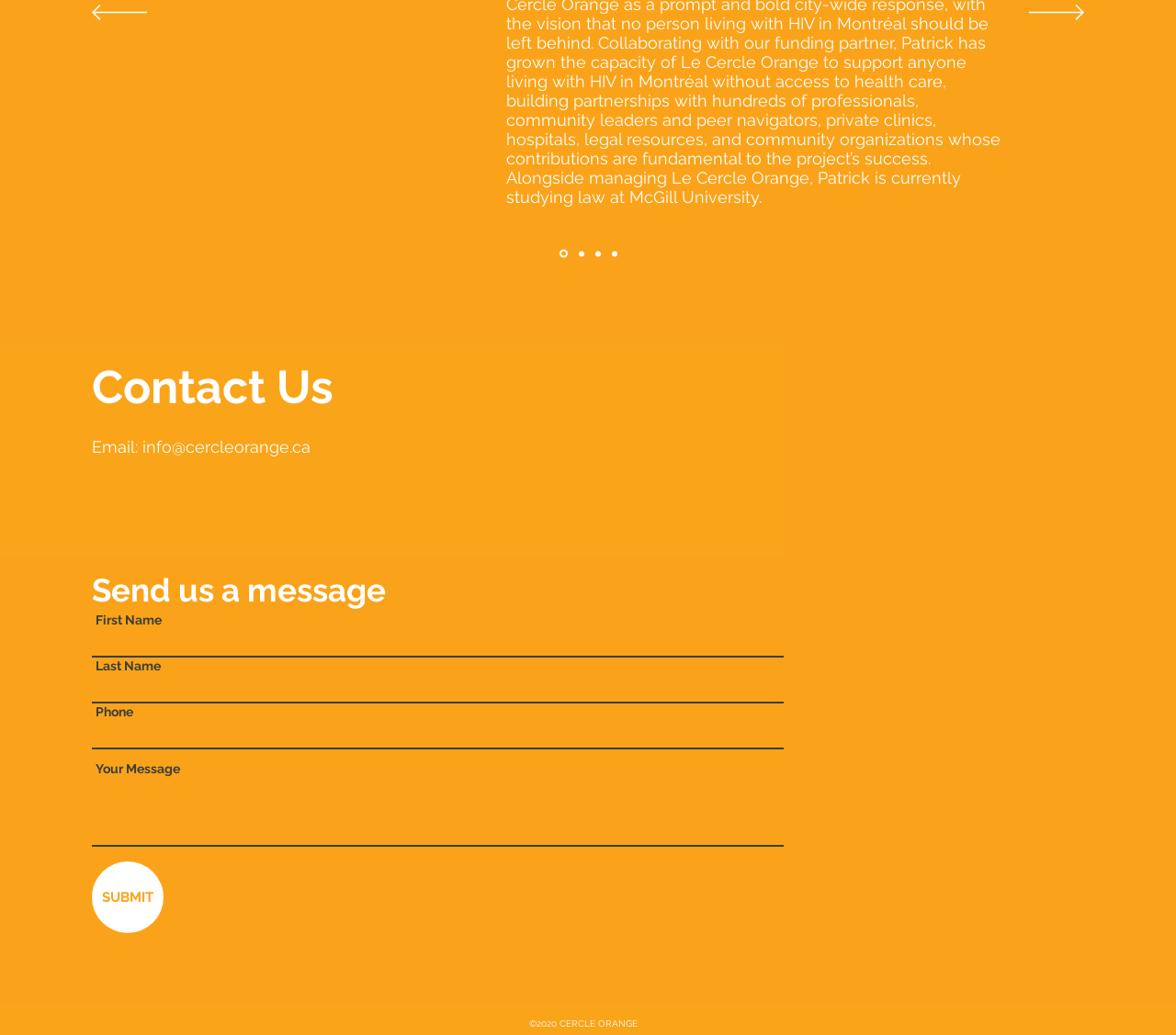Please identify the bounding box coordinates of the region to click in order to complete the task: "Click the 'Questions & Special Requests' button". The coordinates must be four float numbers between 0 and 1, specified as [left, top, right, bottom].

None